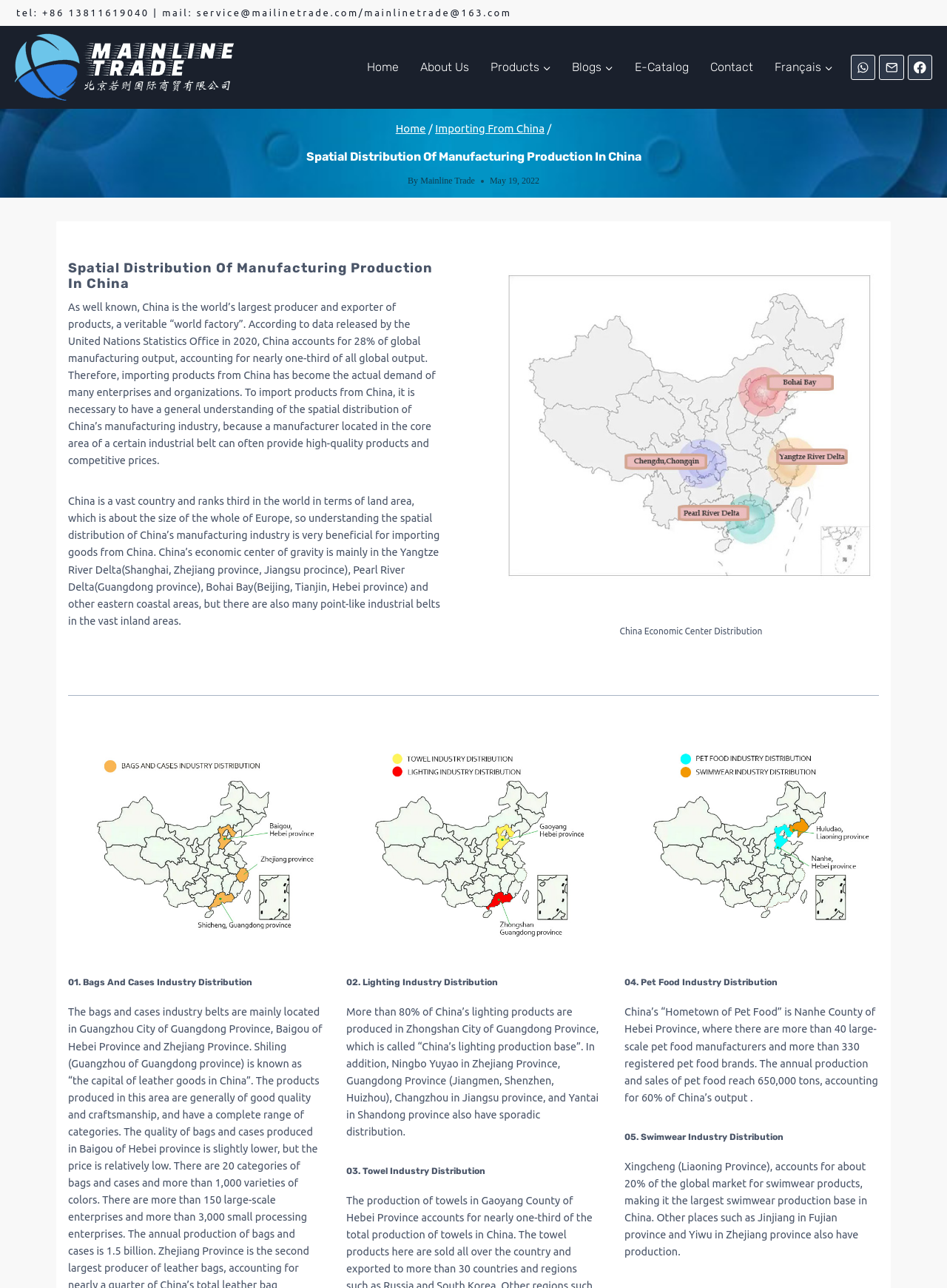Provide a short answer to the following question with just one word or phrase: What is the name of the company mentioned on the webpage?

Mainline Trade